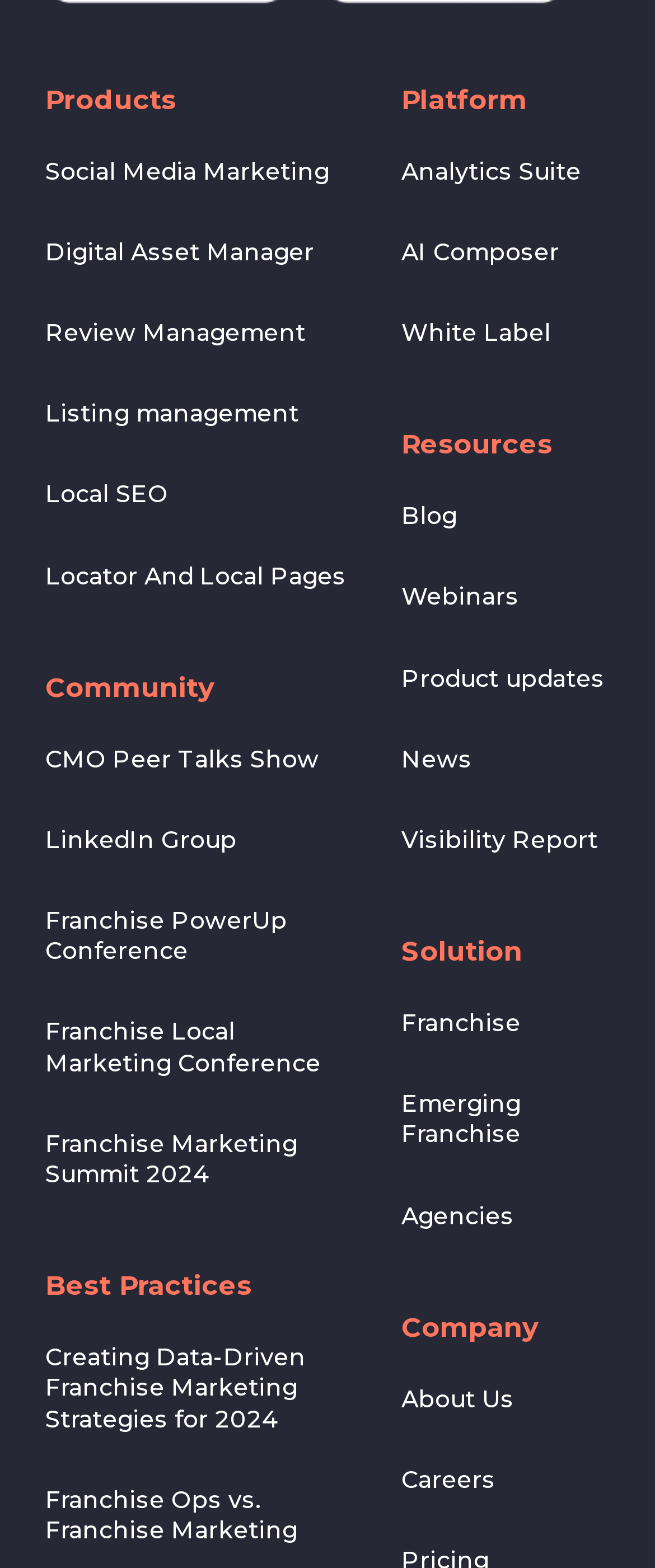Identify the bounding box coordinates of the area you need to click to perform the following instruction: "Check out the Company".

[0.613, 0.882, 0.785, 0.902]